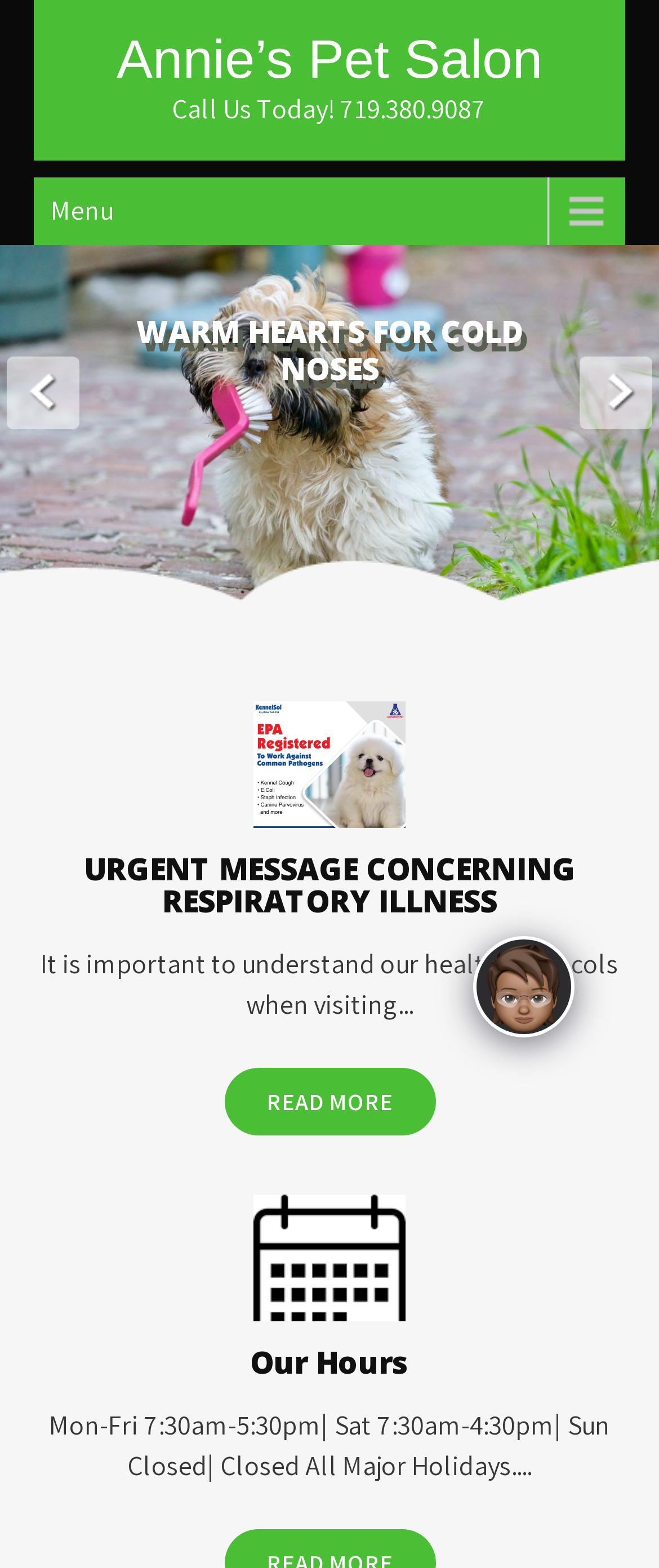For the following element description, predict the bounding box coordinates in the format (top-left x, top-left y, bottom-right x, bottom-right y). All values should be floating point numbers between 0 and 1. Description: Read More

[0.34, 0.681, 0.66, 0.724]